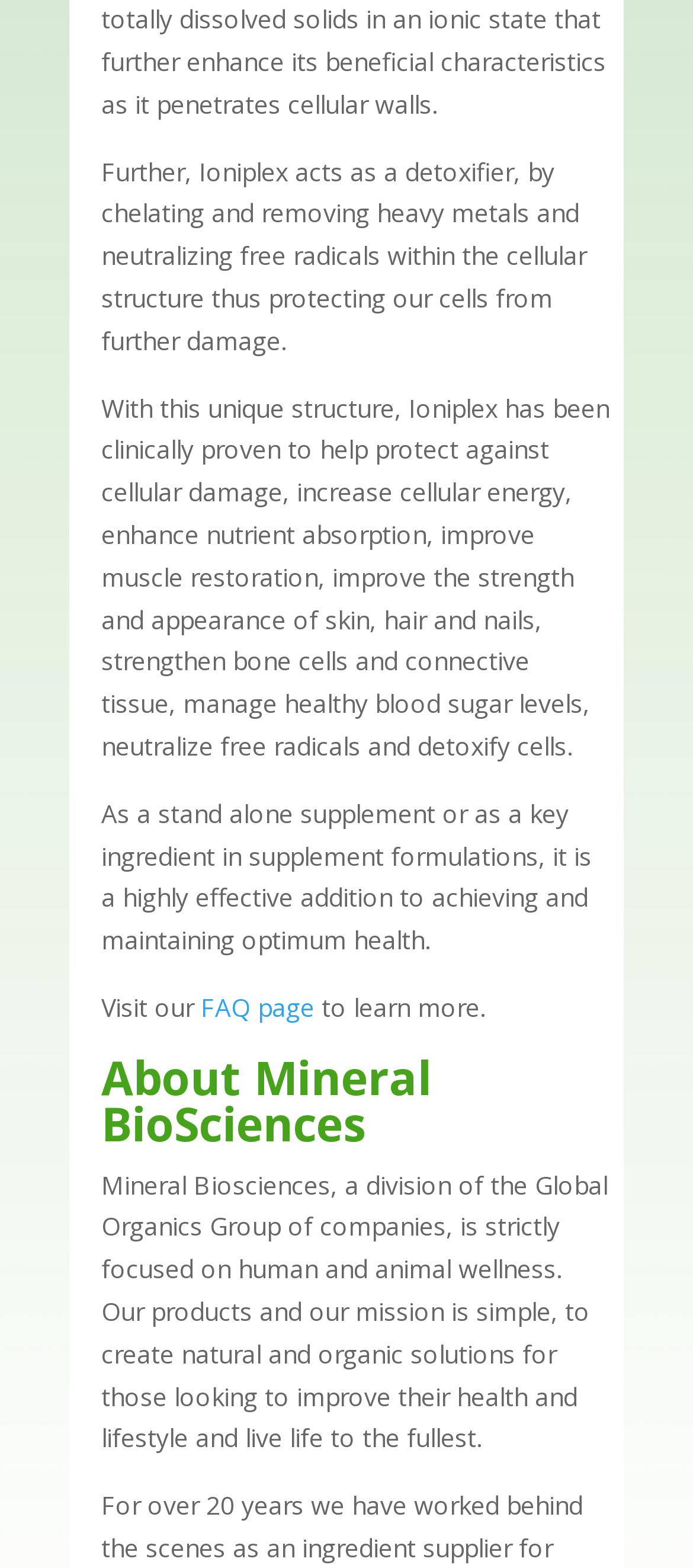What is the mission of Mineral Biosciences?
Based on the image, answer the question with a single word or brief phrase.

Create natural solutions